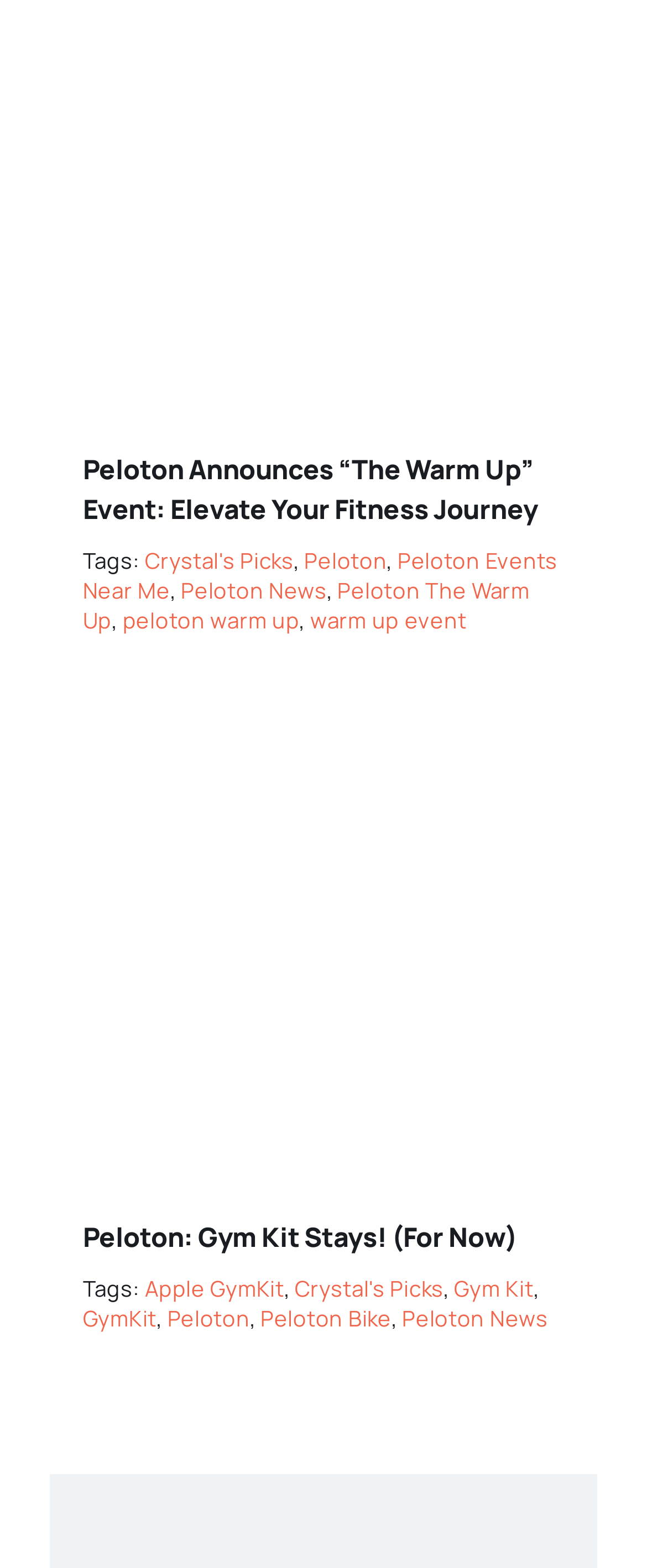What is the name of the author of the second article?
Using the details from the image, give an elaborate explanation to answer the question.

I searched the entire webpage and did not find any mention of the author's name for the second article 'Peloton: Gym Kit Stays! (For Now)'.